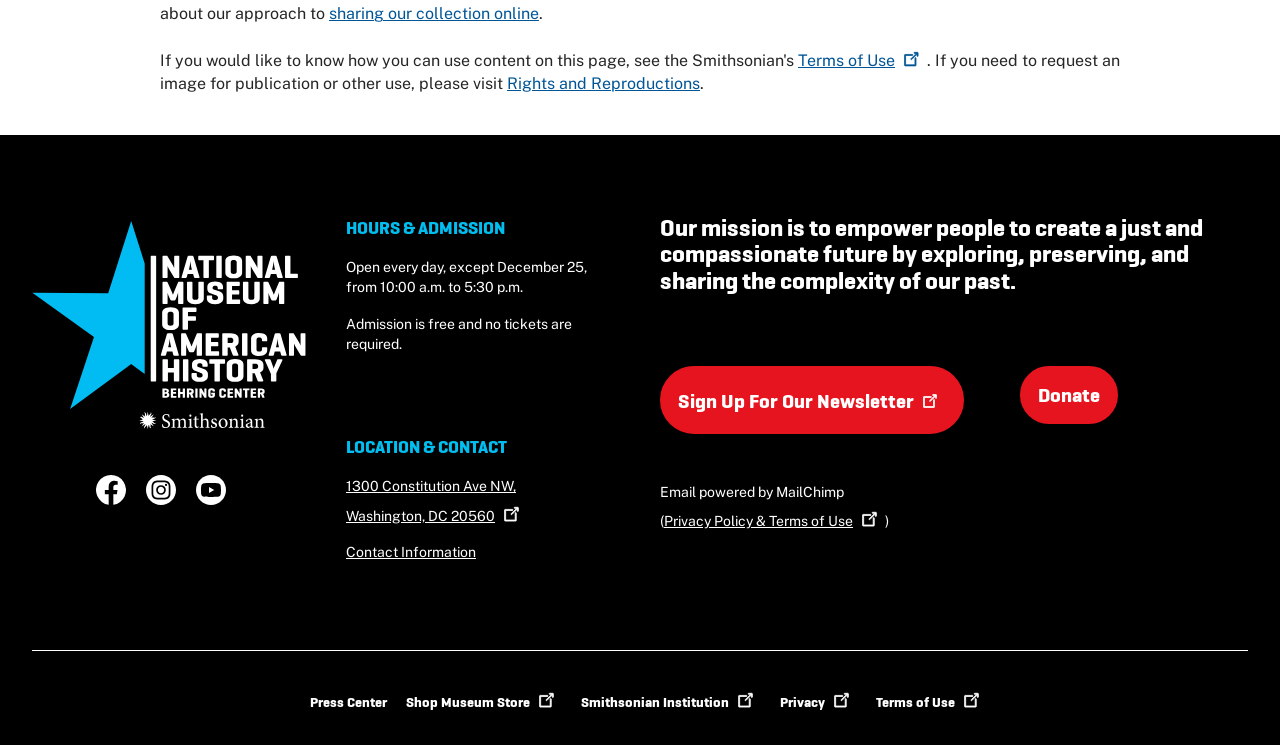Can I sign up for a newsletter?
Please answer using one word or phrase, based on the screenshot.

Yes